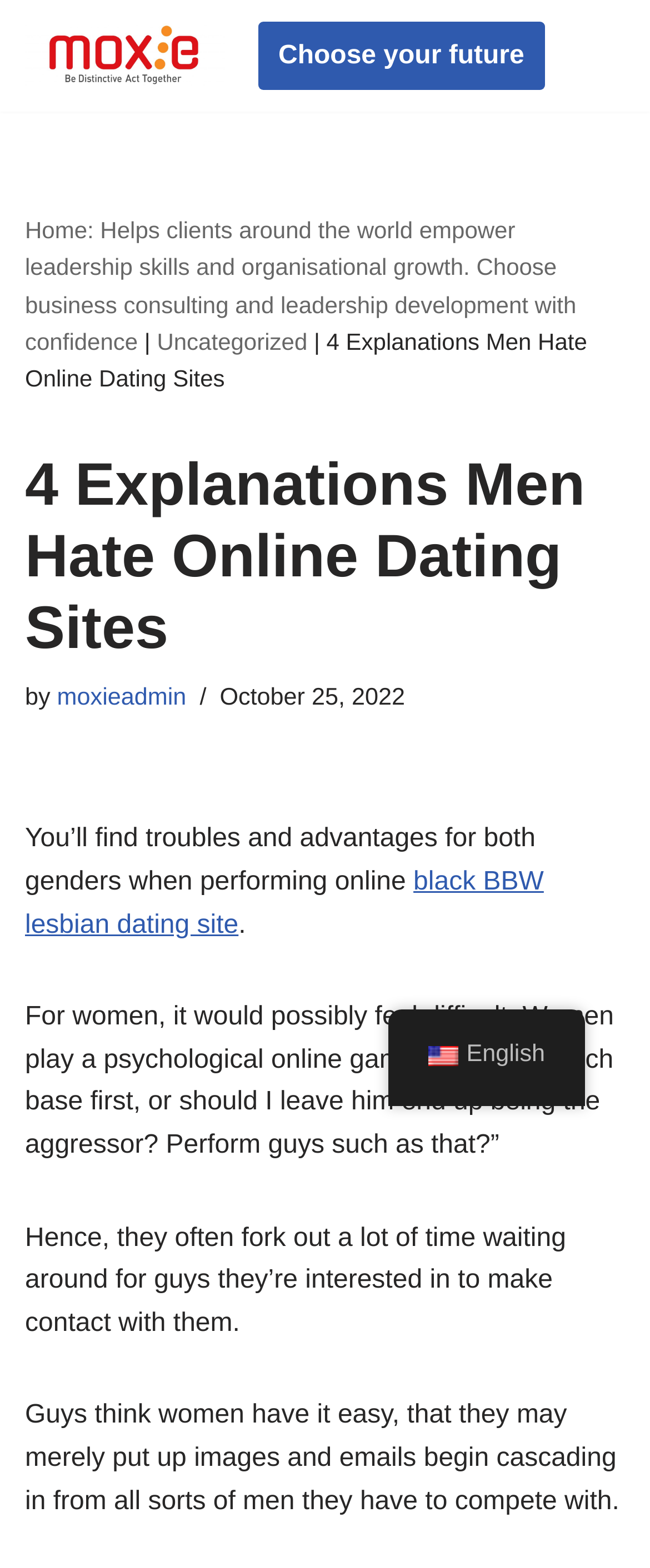Find the bounding box coordinates of the area to click in order to follow the instruction: "Switch to 'English' language".

[0.597, 0.644, 0.9, 0.696]